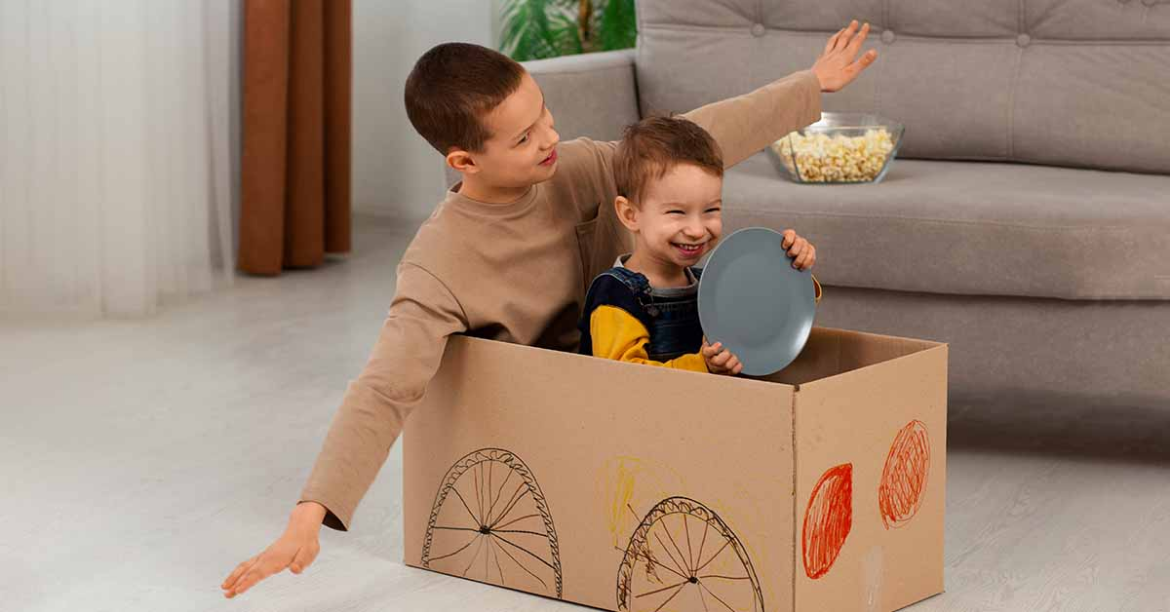What is the older child doing in the image?
Kindly give a detailed and elaborate answer to the question.

The caption states that the older child is seated at the back of the cardboard box with arms outstretched as if steering their pretend adventure, implying that the child is steering the imaginary vehicle.